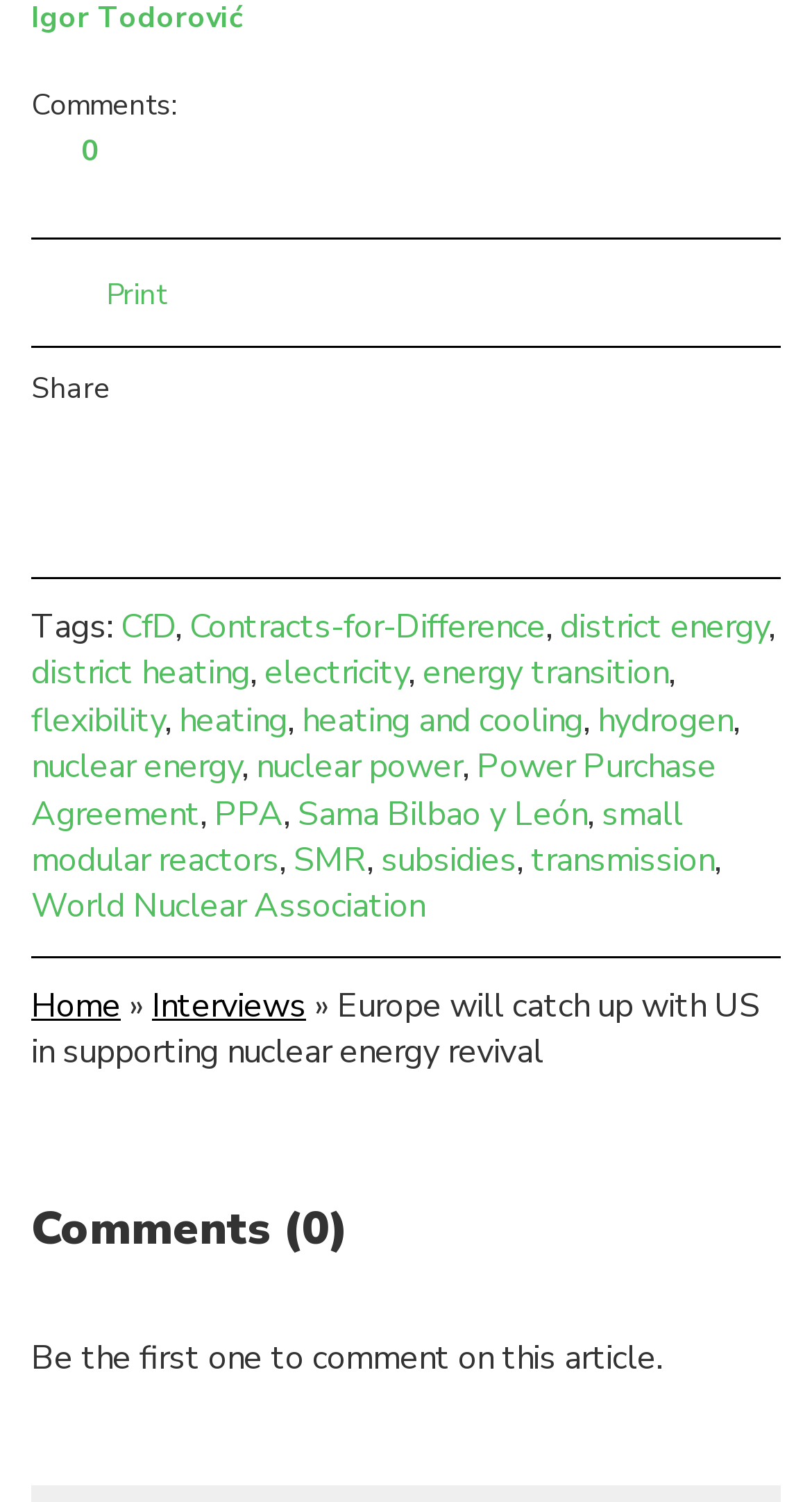How many tags are associated with this article?
Craft a detailed and extensive response to the question.

I counted the number of links starting from 'CfD' to 'World Nuclear Association' which are separated by commas, indicating they are tags associated with the article.